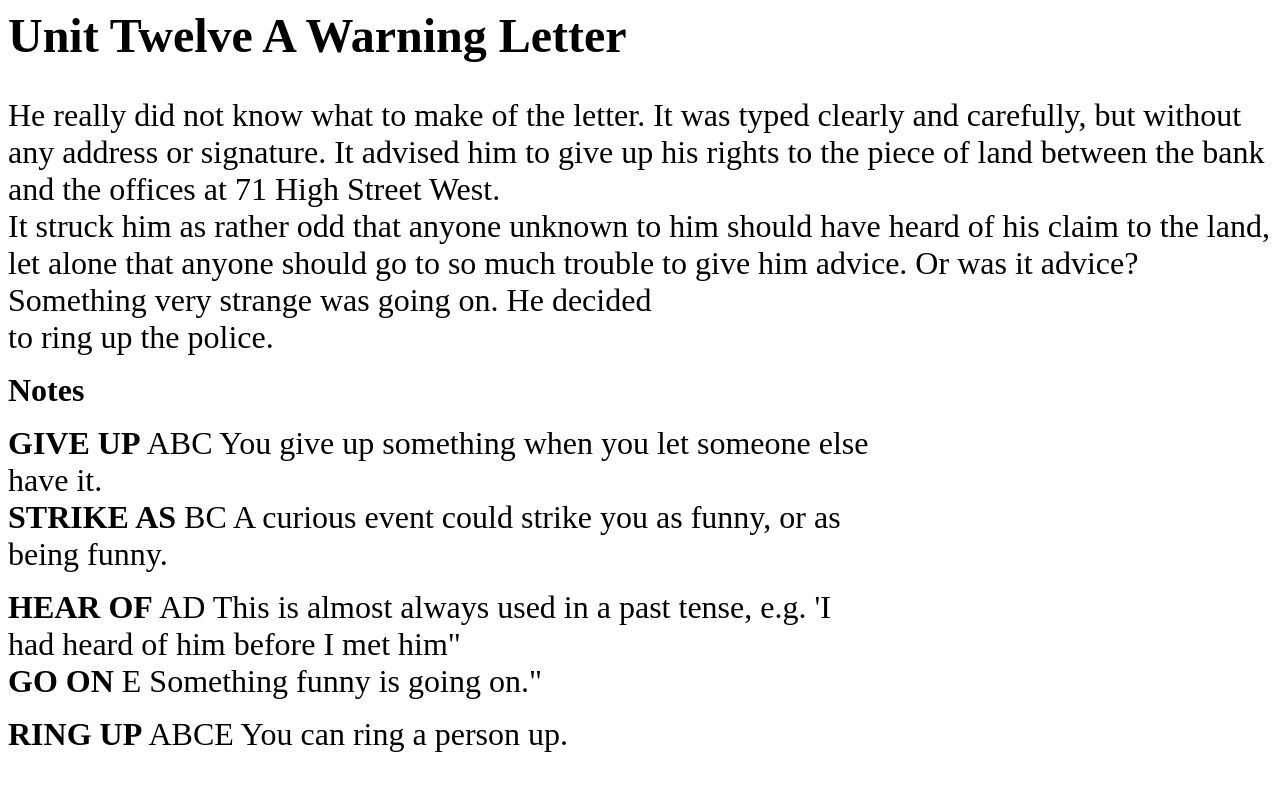What is the topic of Unit Twelve?
Examine the image and provide an in-depth answer to the question.

The topic of Unit Twelve is 'A Warning Letter' as indicated by the StaticText element 'Unit Twelve A Warning Letter' at the top of the webpage.